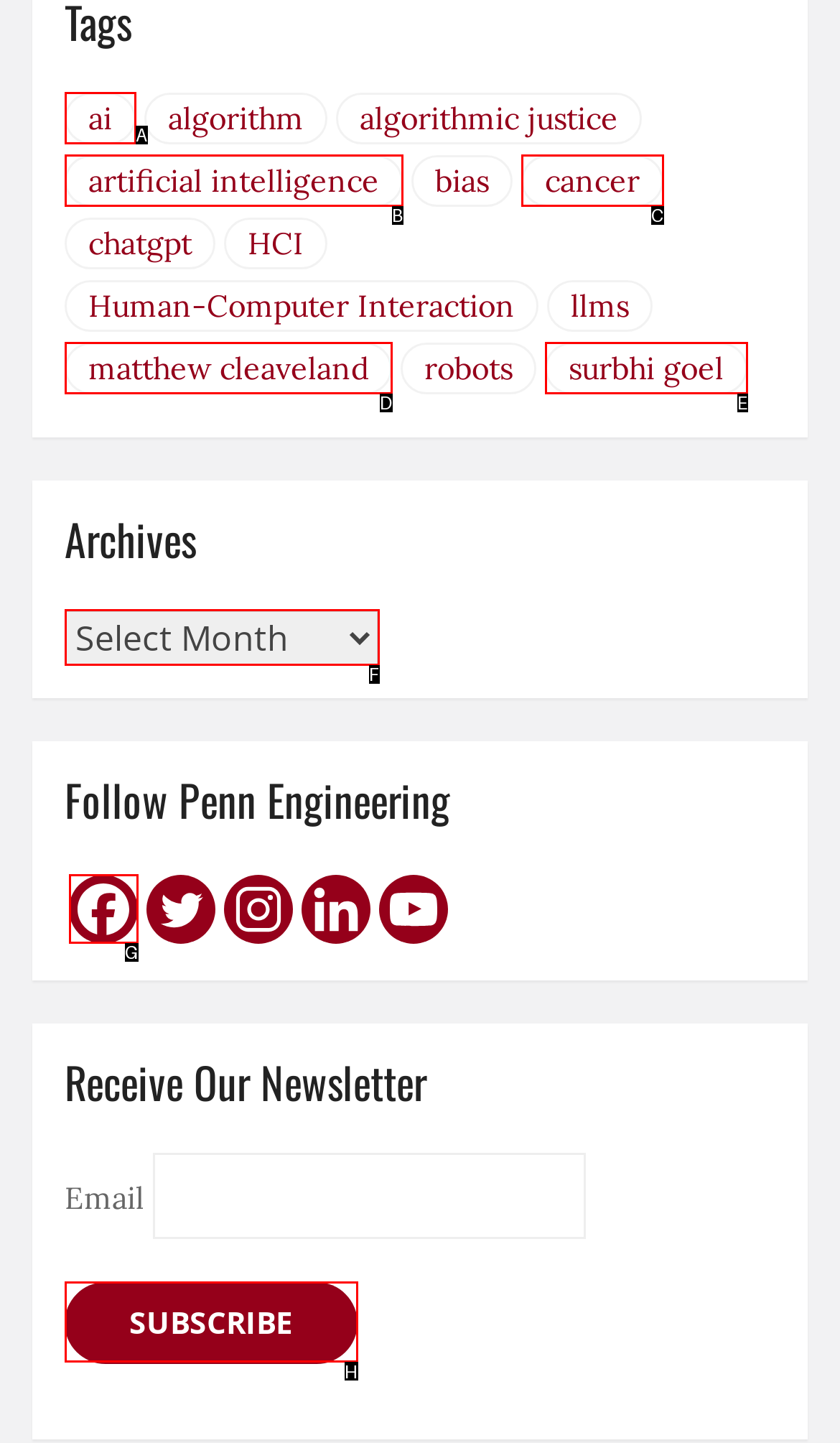From the given choices, determine which HTML element matches the description: name="subscribe" value="Subscribe". Reply with the appropriate letter.

H